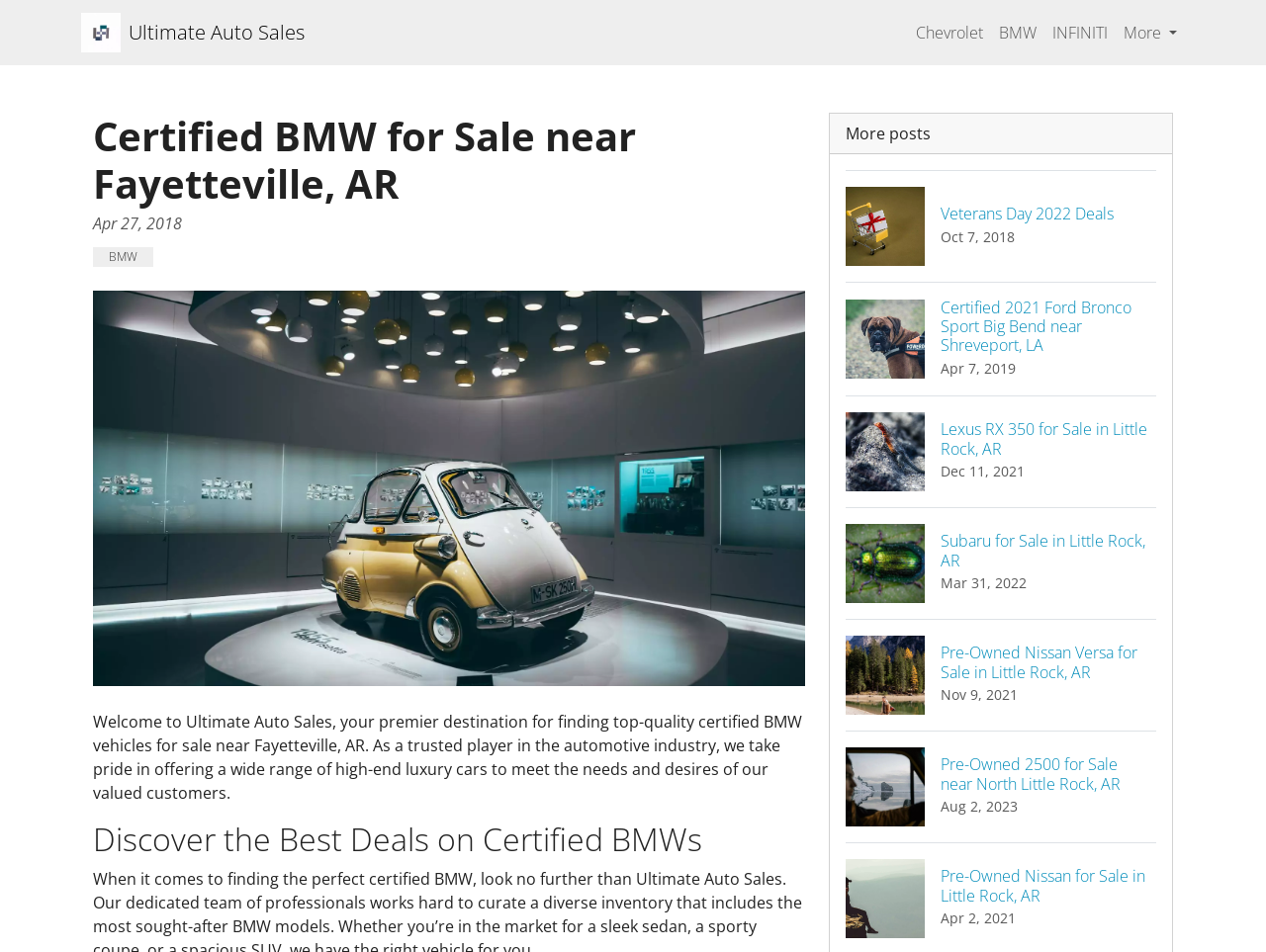Determine the bounding box coordinates of the section I need to click to execute the following instruction: "Click the More button". Provide the coordinates as four float numbers between 0 and 1, i.e., [left, top, right, bottom].

[0.881, 0.013, 0.936, 0.055]